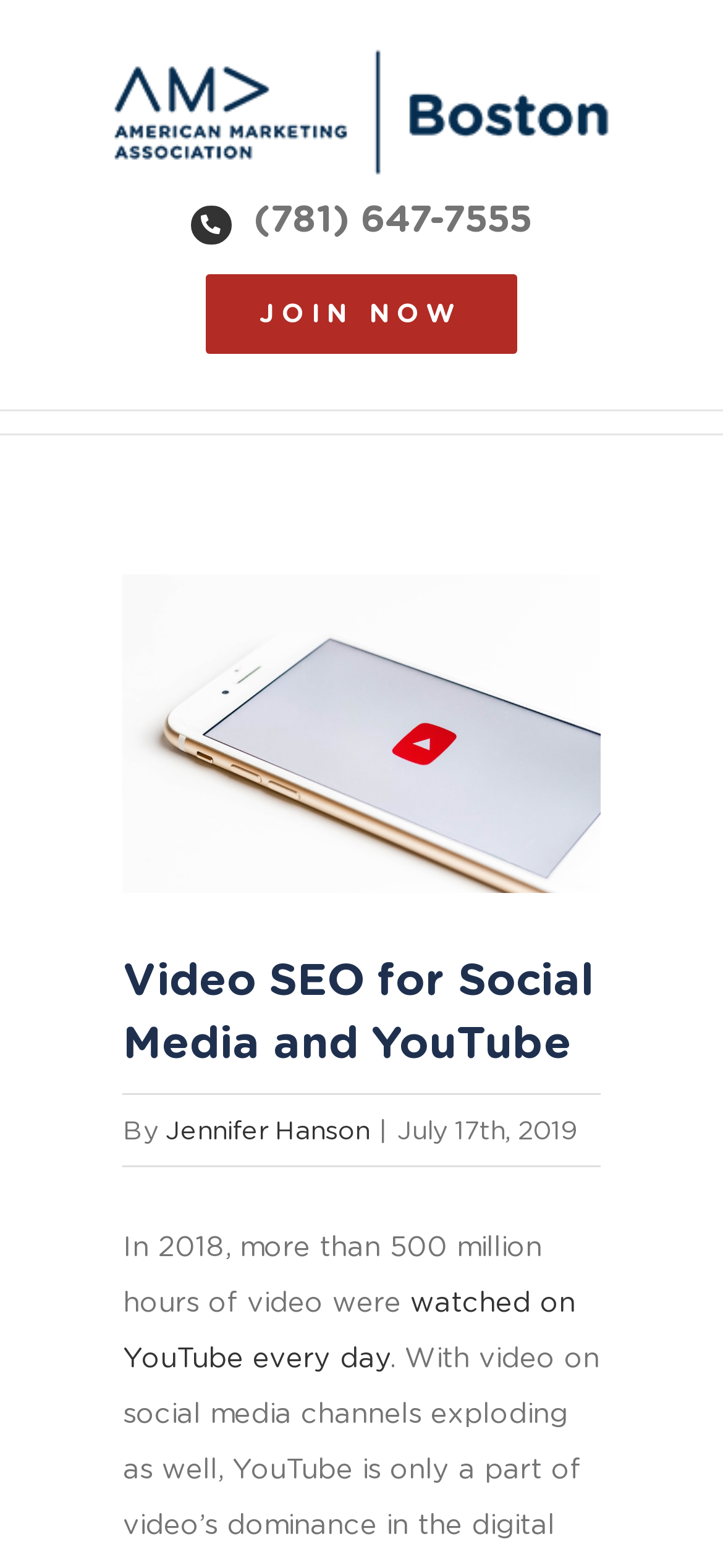Answer the question in a single word or phrase:
What is the date of the article?

July 17th, 2019